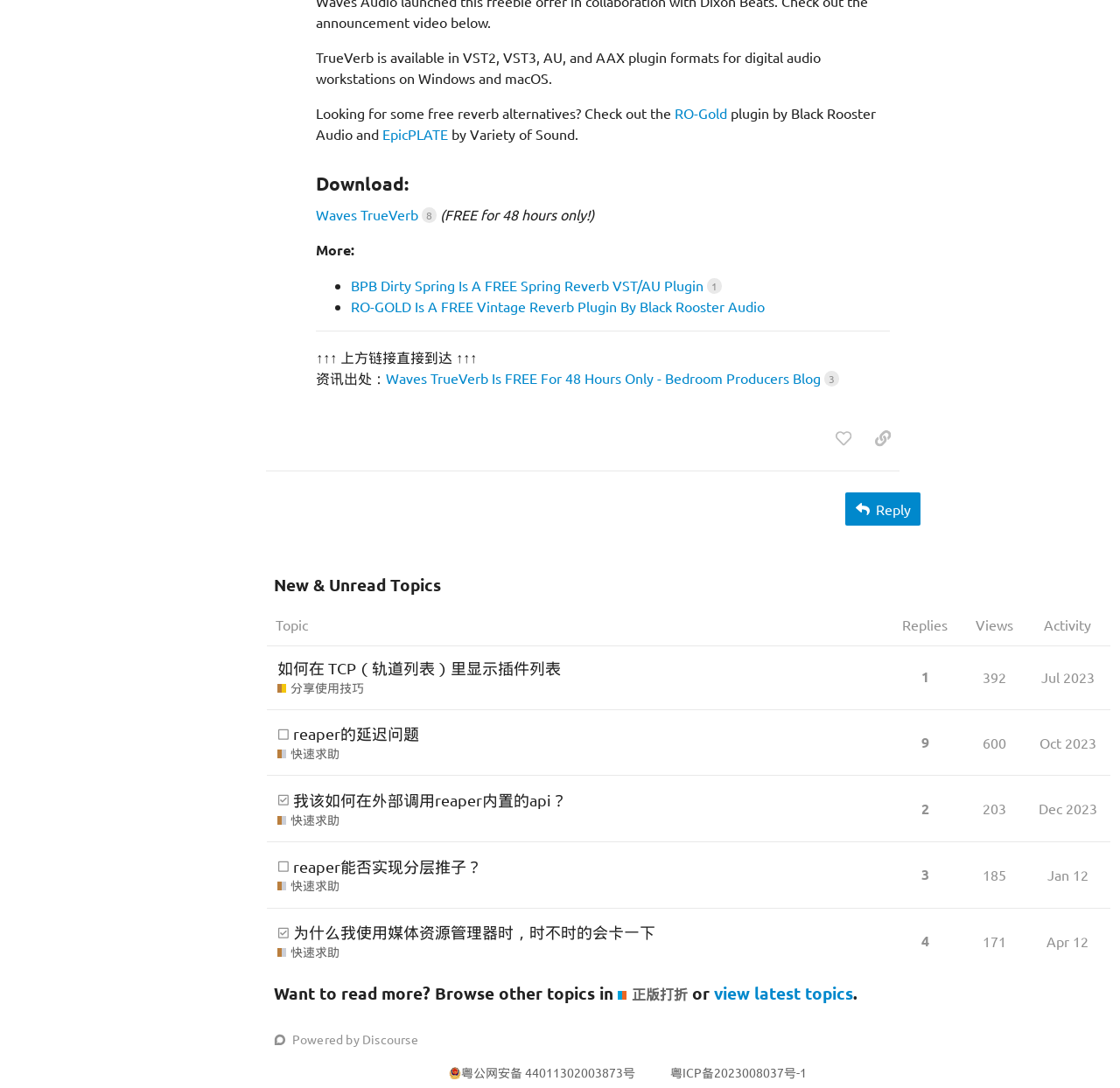How many hours is Waves TrueVerb 8 available for free?
Answer briefly with a single word or phrase based on the image.

48 hours